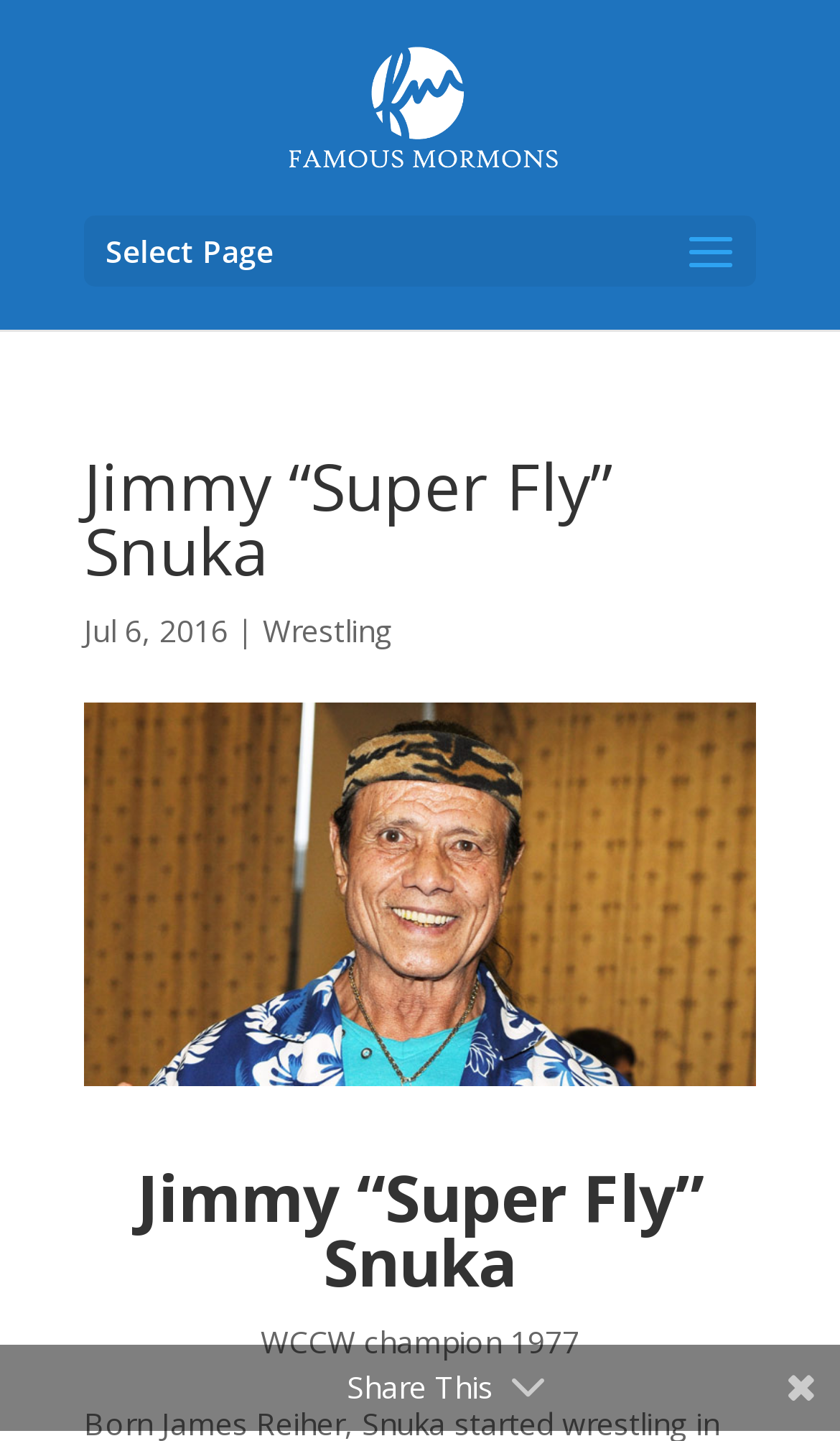What is the purpose of the 'Share This' button?
Please answer using one word or phrase, based on the screenshot.

To share the page